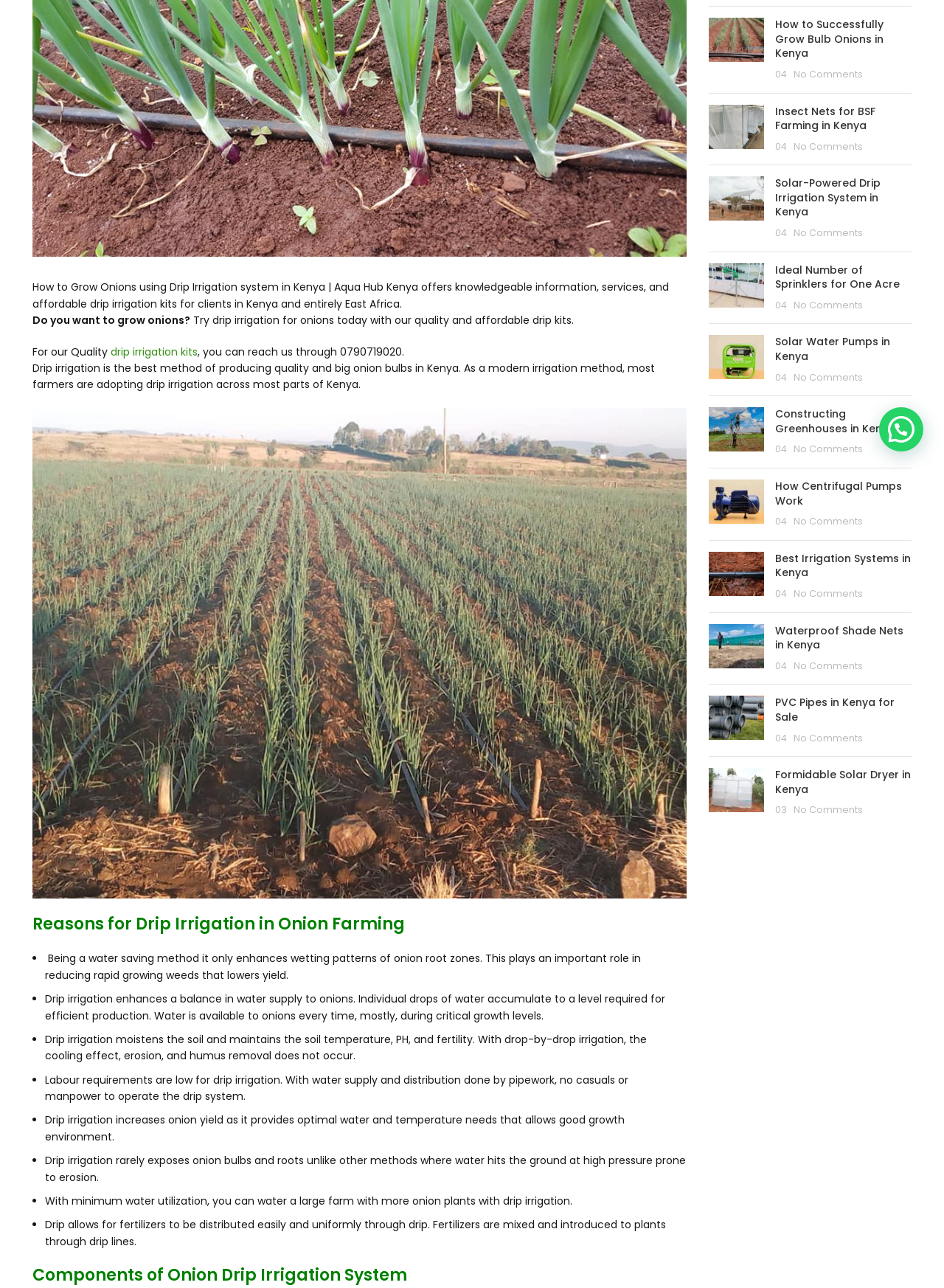Identify the bounding box for the given UI element using the description provided. Coordinates should be in the format (top-left x, top-left y, bottom-right x, bottom-right y) and must be between 0 and 1. Here is the description: No Comments

[0.84, 0.568, 0.914, 0.578]